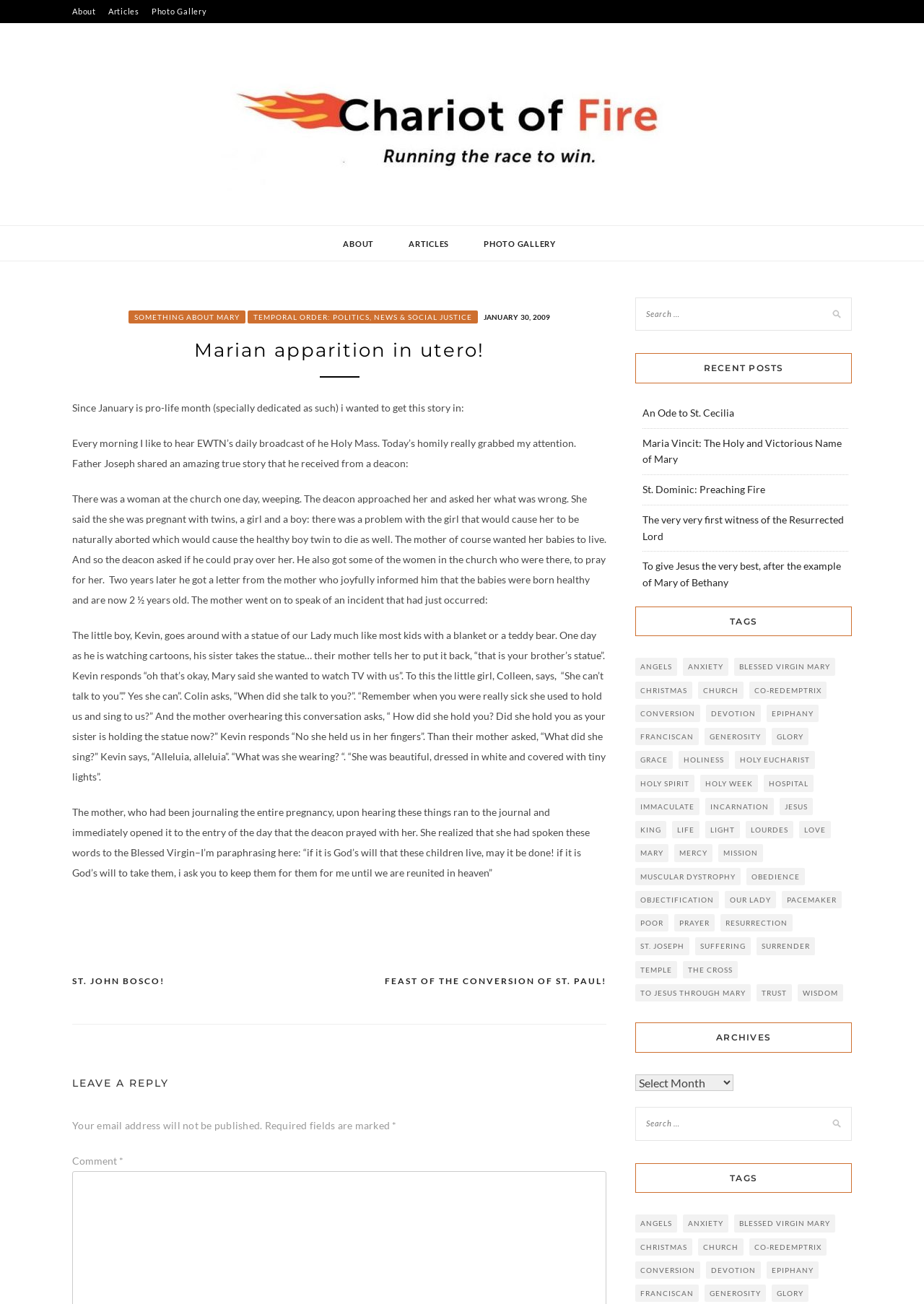Specify the bounding box coordinates of the area to click in order to follow the given instruction: "View recent posts."

[0.688, 0.271, 0.922, 0.294]